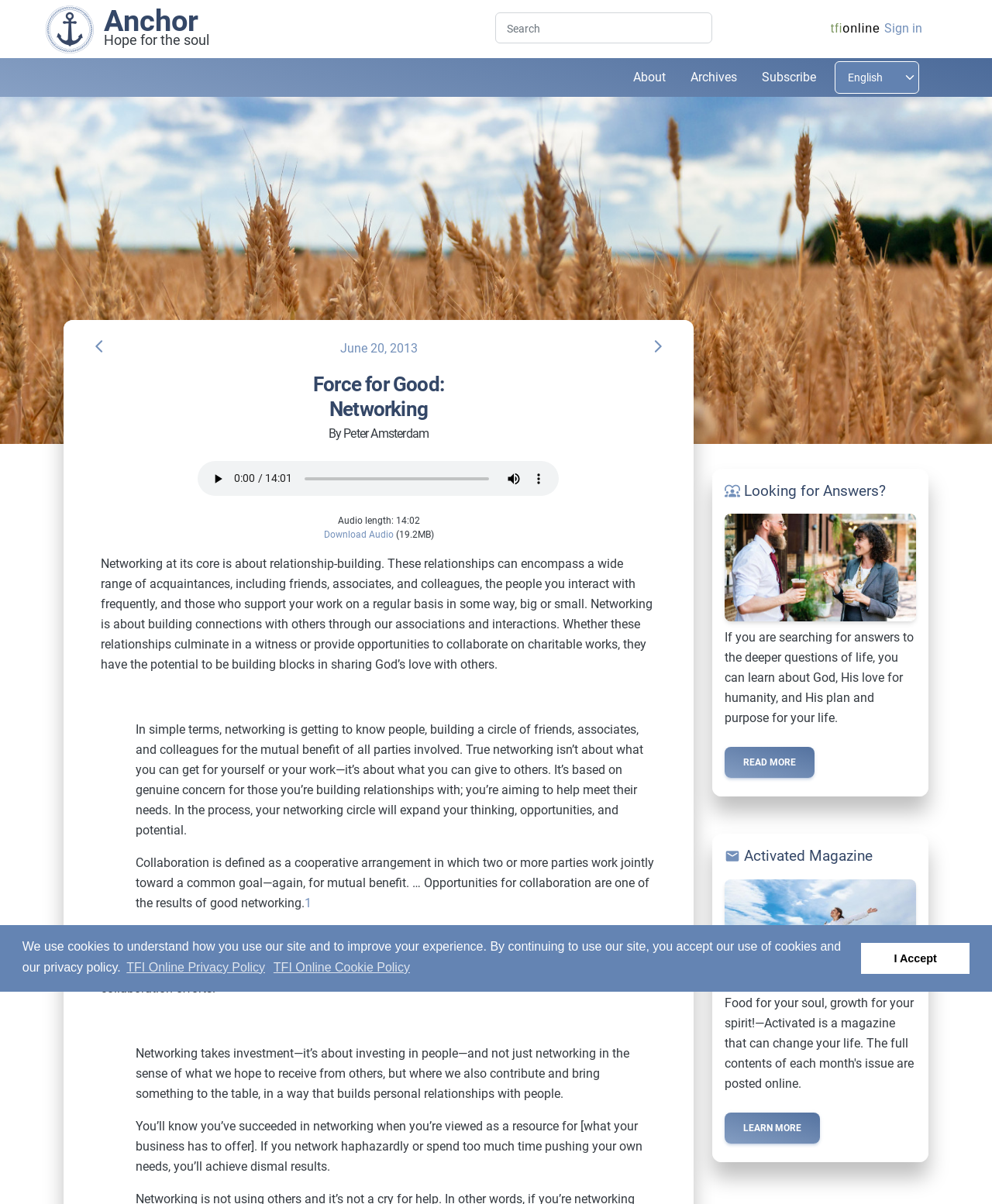Given the description of a UI element: "mail Activated Magazine", identify the bounding box coordinates of the matching element in the webpage screenshot.

[0.724, 0.693, 0.93, 0.73]